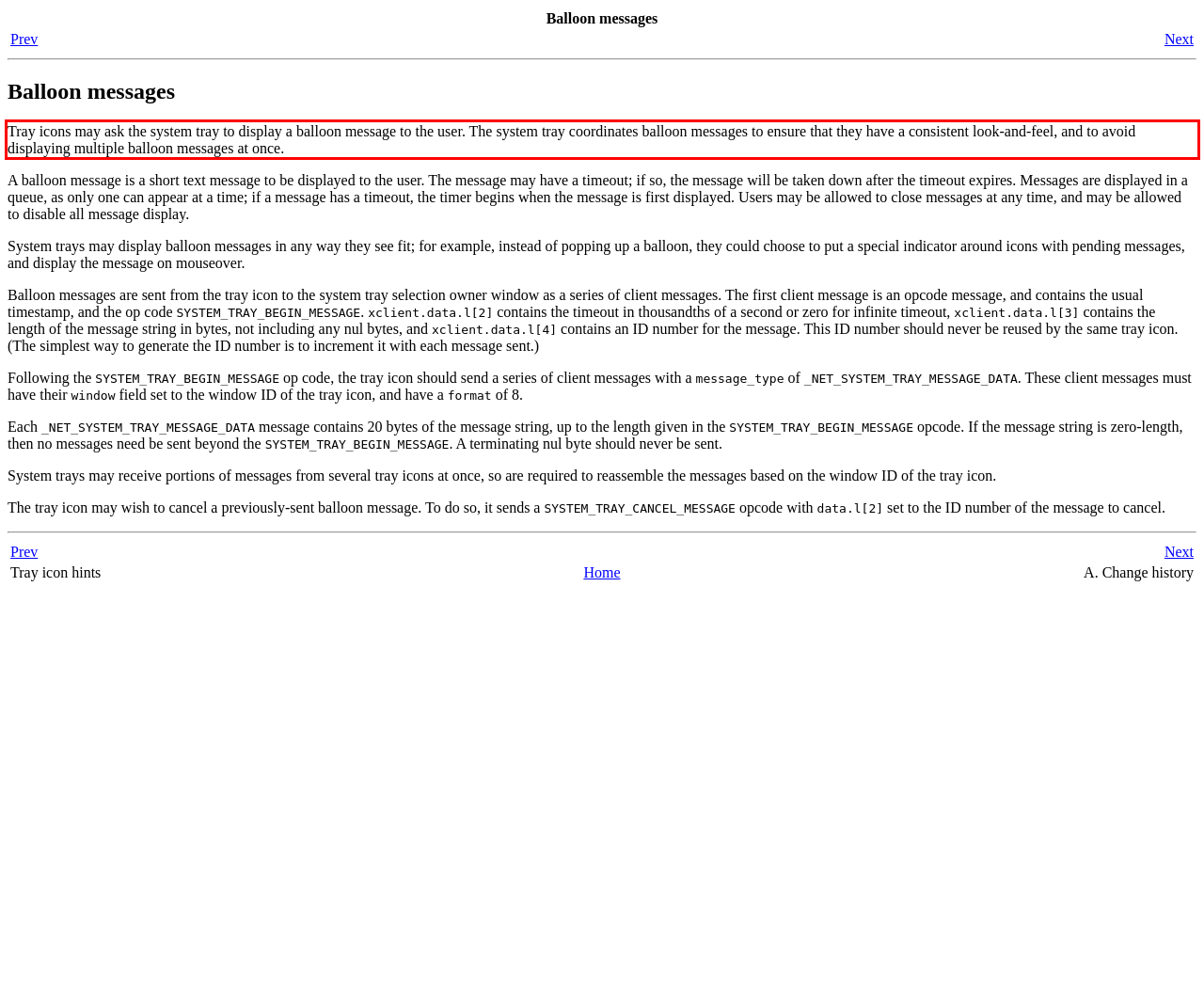Your task is to recognize and extract the text content from the UI element enclosed in the red bounding box on the webpage screenshot.

Tray icons may ask the system tray to display a balloon message to the user. The system tray coordinates balloon messages to ensure that they have a consistent look-and-feel, and to avoid displaying multiple balloon messages at once.